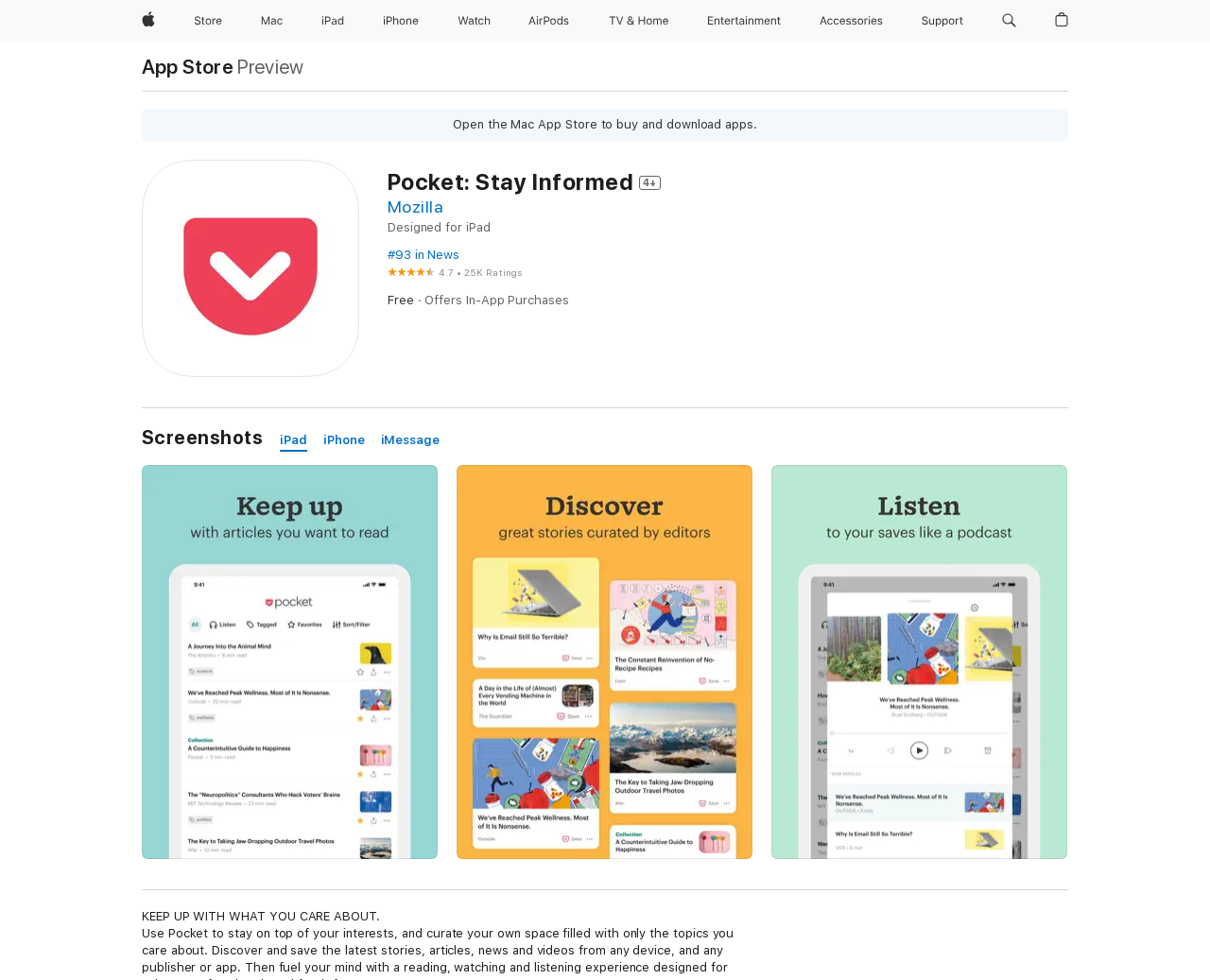What is the rating of the app?
Based on the image, respond with a single word or phrase.

4.7 out of 5